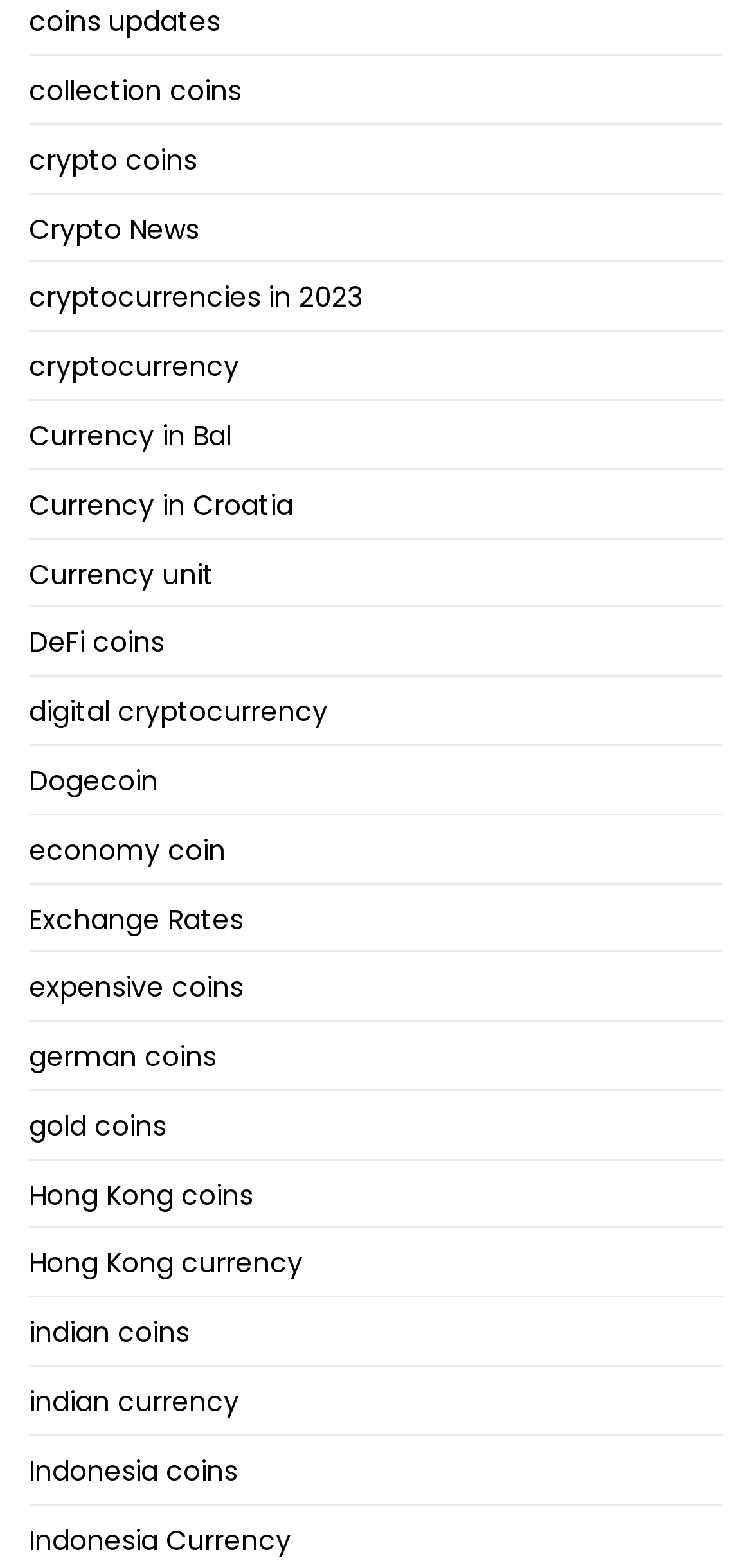Determine the bounding box coordinates of the section I need to click to execute the following instruction: "view coins updates". Provide the coordinates as four float numbers between 0 and 1, i.e., [left, top, right, bottom].

[0.038, 0.004, 0.292, 0.025]